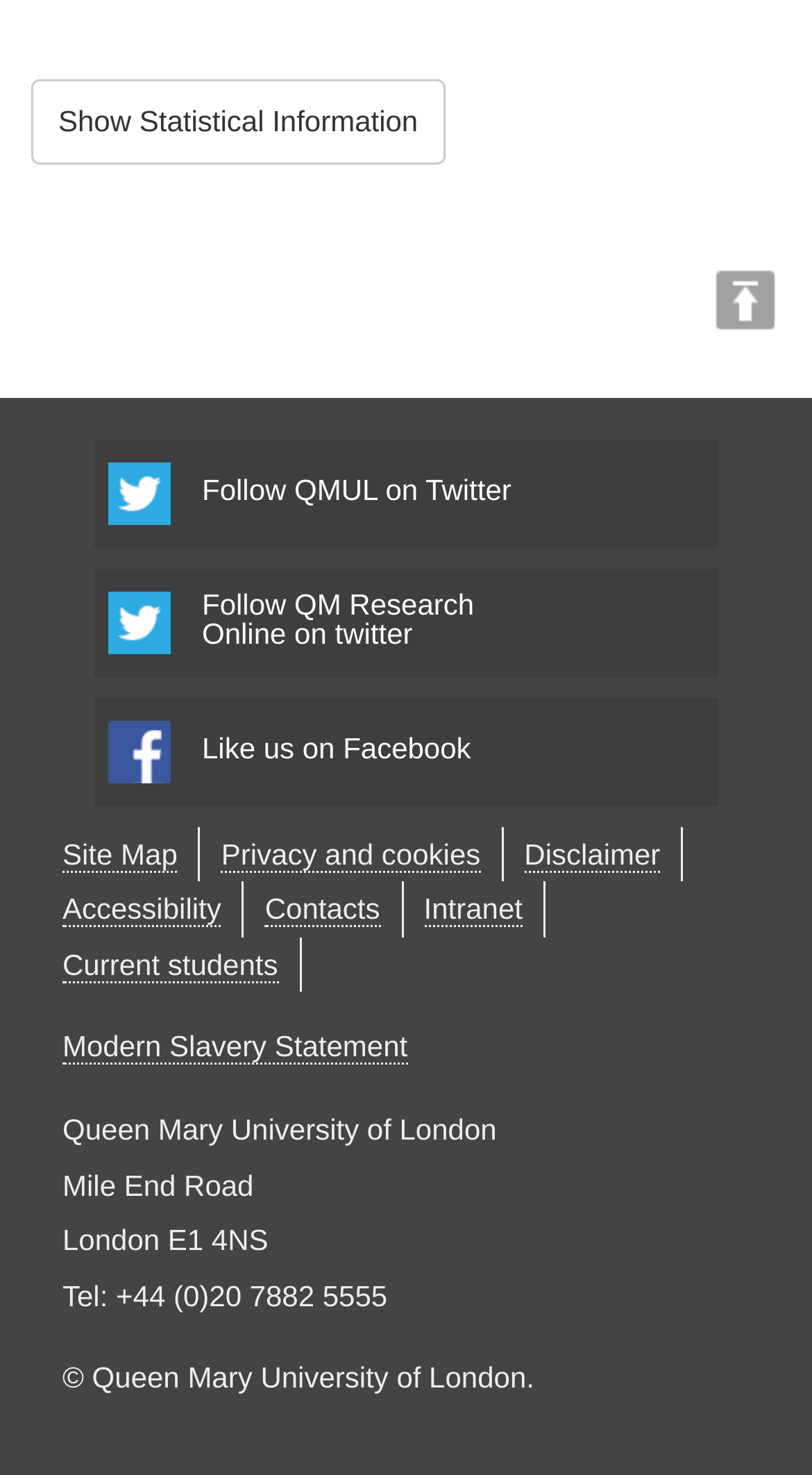Locate the bounding box coordinates of the clickable element to fulfill the following instruction: "Show statistical information". Provide the coordinates as four float numbers between 0 and 1 in the format [left, top, right, bottom].

[0.038, 0.054, 0.548, 0.111]